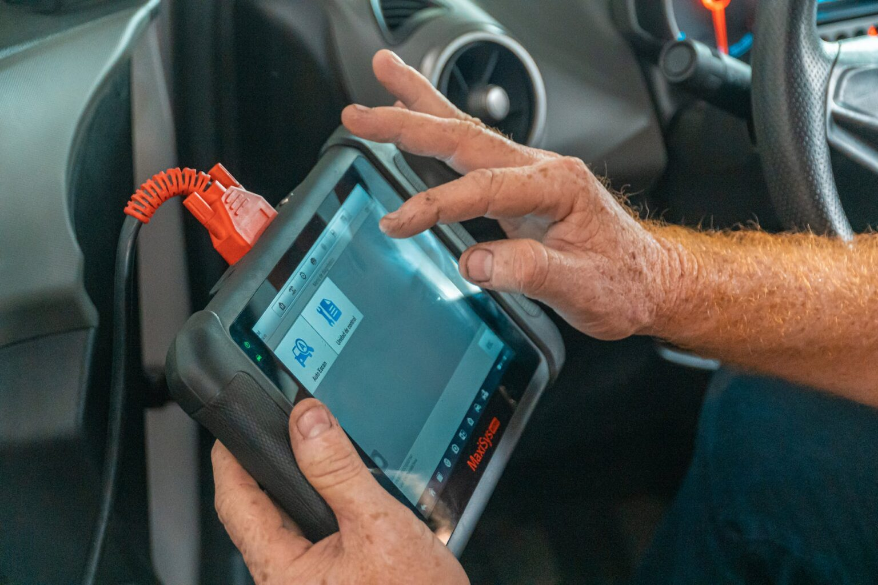What is the purpose of the device in enhancing auto repair services?
Provide a concise answer using a single word or phrase based on the image.

To increase credibility and professionalism